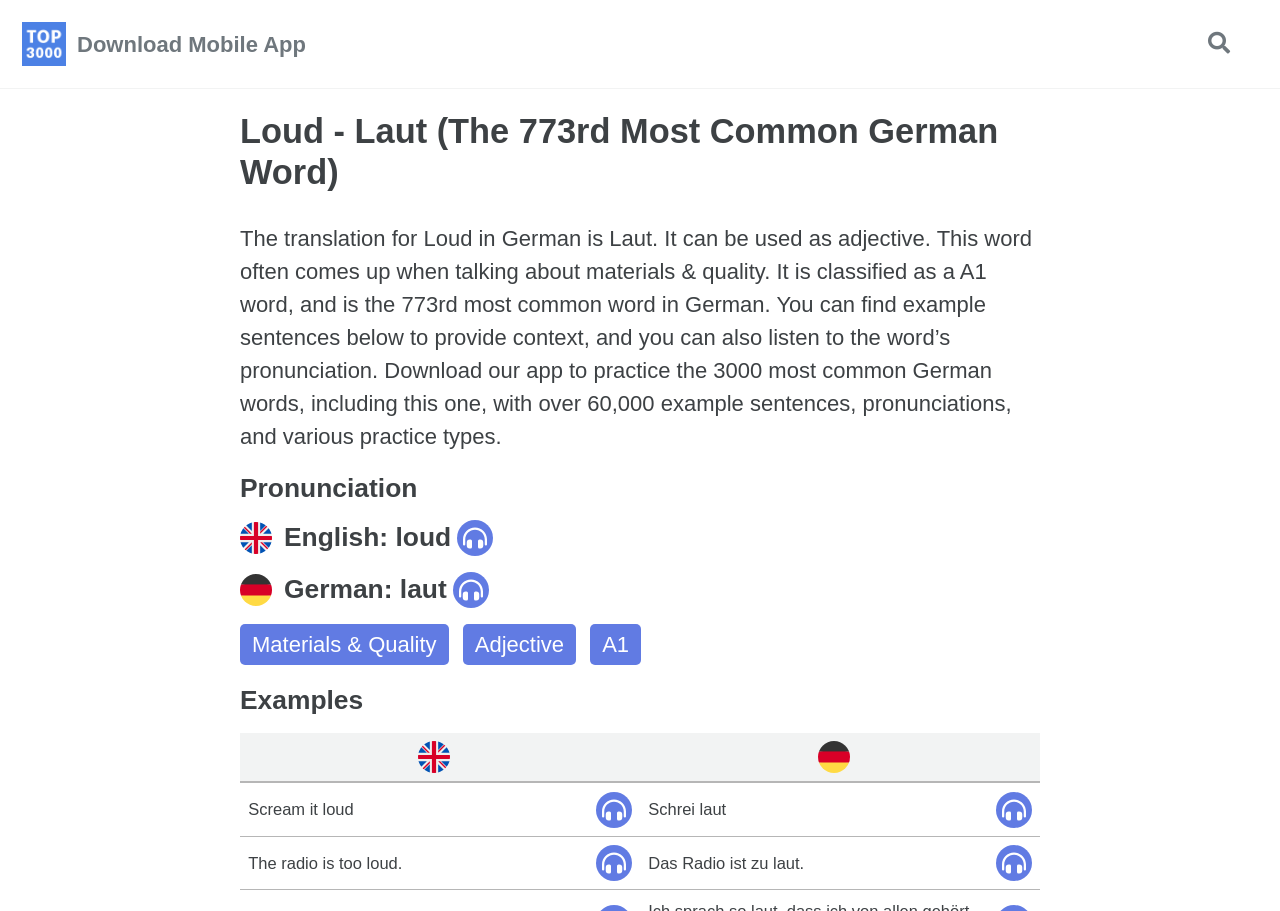Find the bounding box of the element with the following description: "parent_node: English: loud". The coordinates must be four float numbers between 0 and 1, formatted as [left, top, right, bottom].

[0.357, 0.571, 0.385, 0.611]